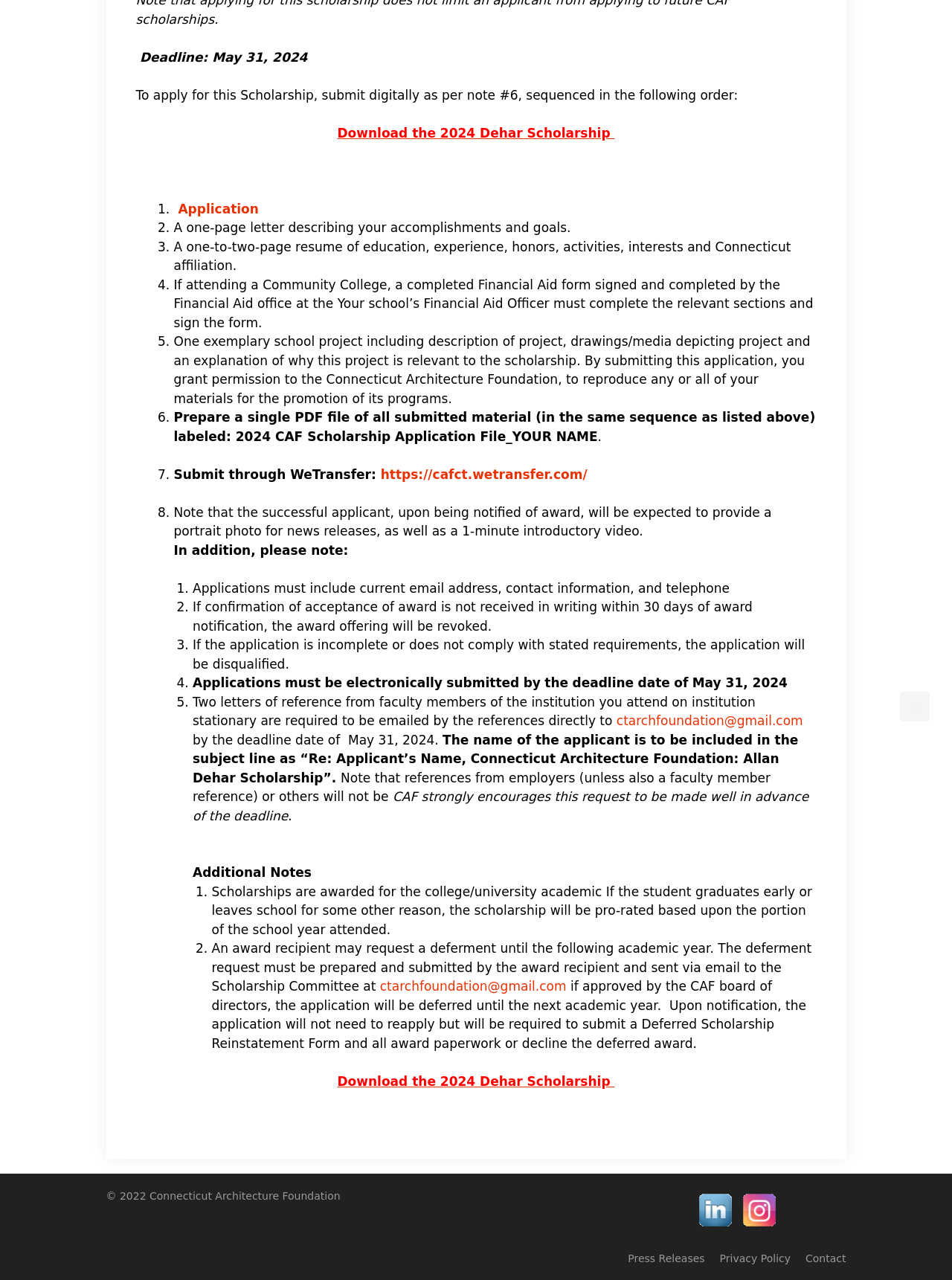Identify and provide the bounding box for the element described by: "Download the 2024 Dehar Scholarship".

[0.354, 0.839, 0.646, 0.851]